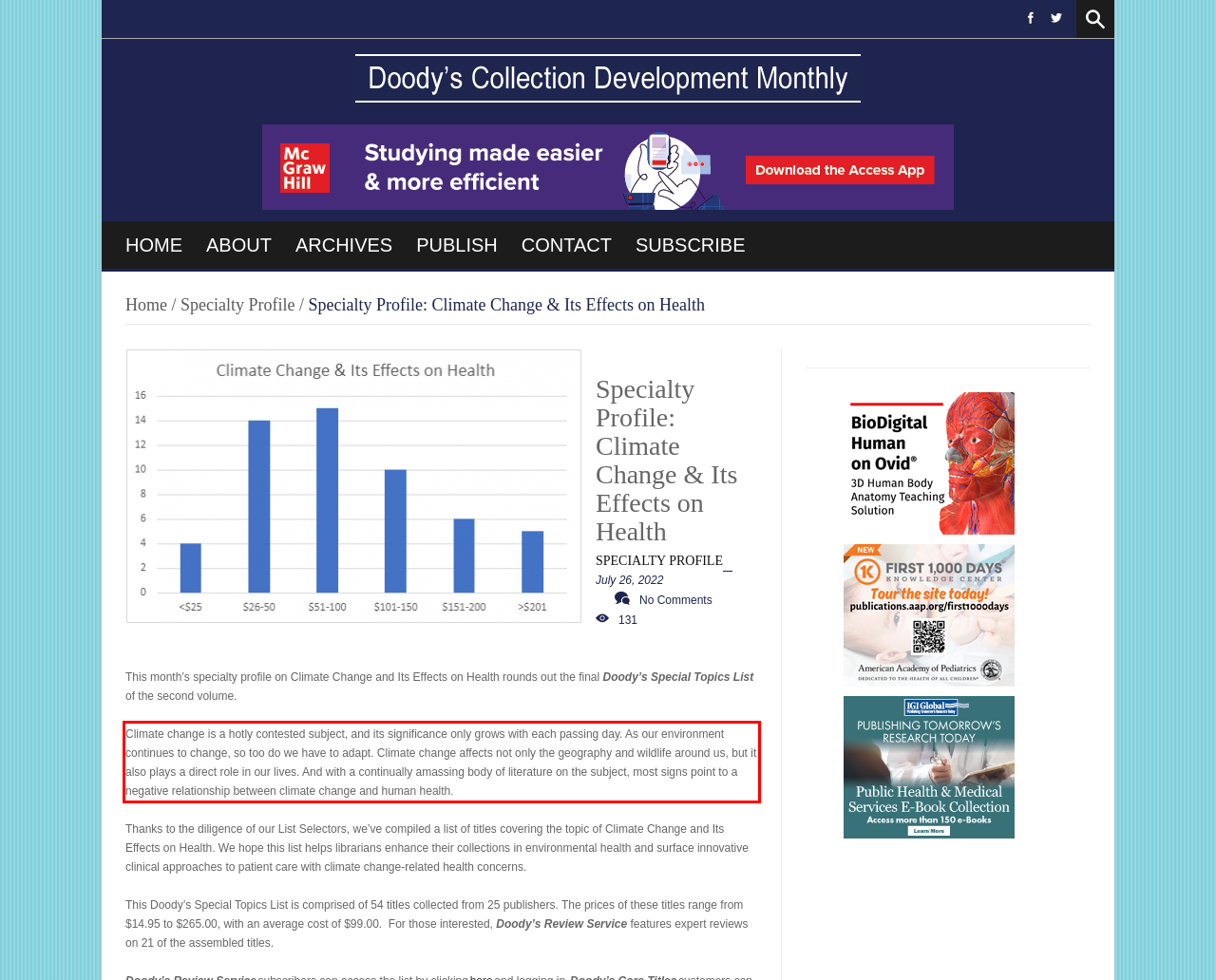Examine the webpage screenshot and use OCR to obtain the text inside the red bounding box.

Climate change is a hotly contested subject, and its significance only grows with each passing day. As our environment continues to change, so too do we have to adapt. Climate change affects not only the geography and wildlife around us, but it also plays a direct role in our lives. And with a continually amassing body of literature on the subject, most signs point to a negative relationship between climate change and human health.